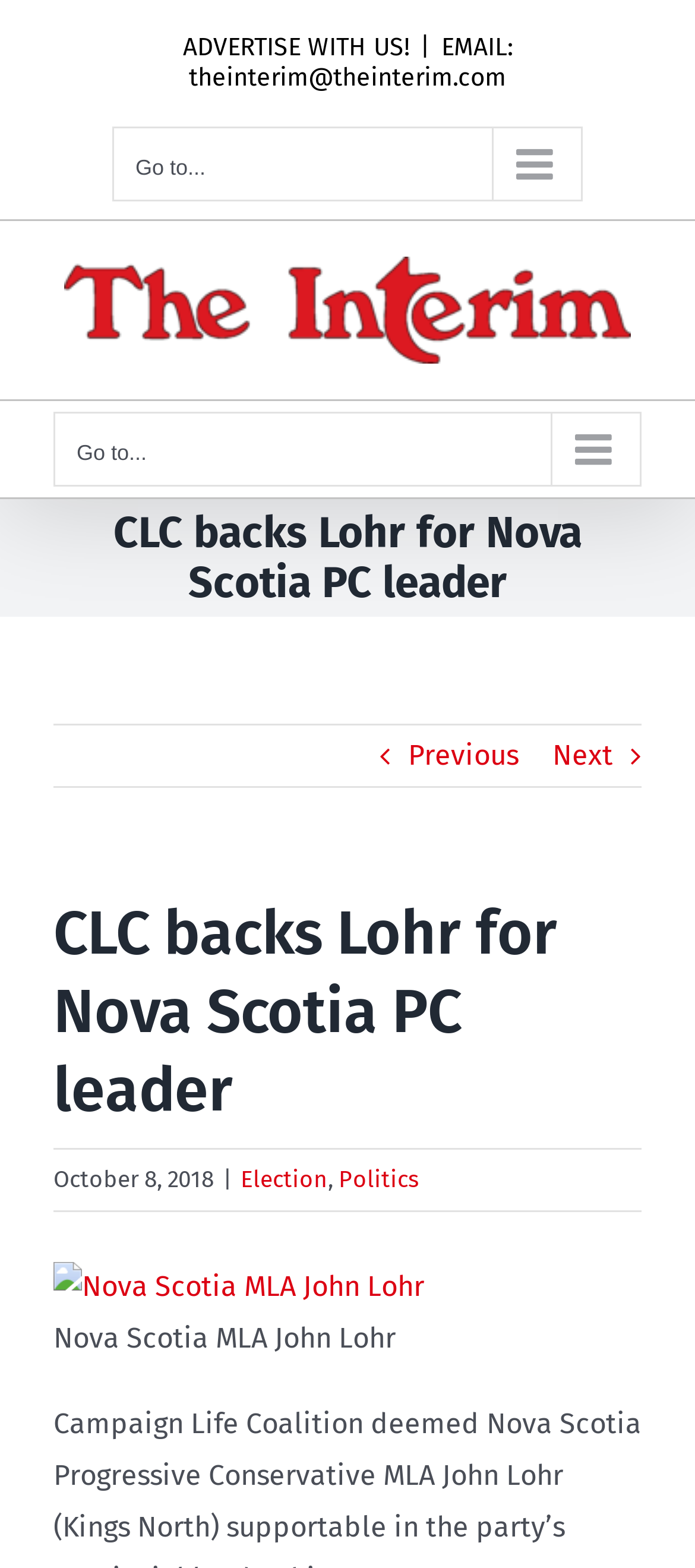What is the name of the person in the article?
Based on the visual details in the image, please answer the question thoroughly.

I determined this by looking at the link element with the content 'Nova Scotia MLA John Lohr' located in the main content area of the webpage, which is a common location for the name of a person being discussed in an article.